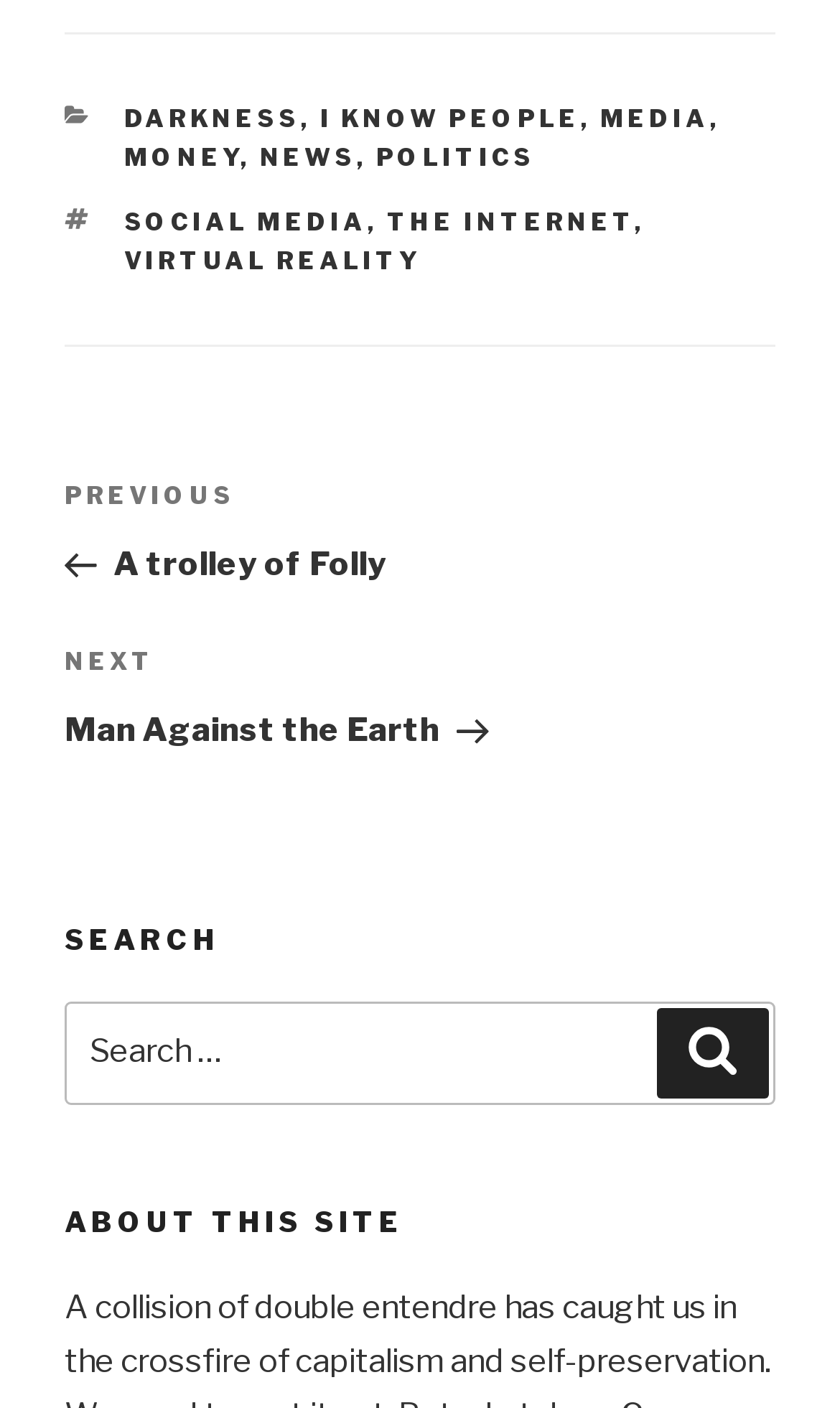Can you find the bounding box coordinates for the UI element given this description: "Proudly powered by WordPress"? Provide the coordinates as four float numbers between 0 and 1: [left, top, right, bottom].

None